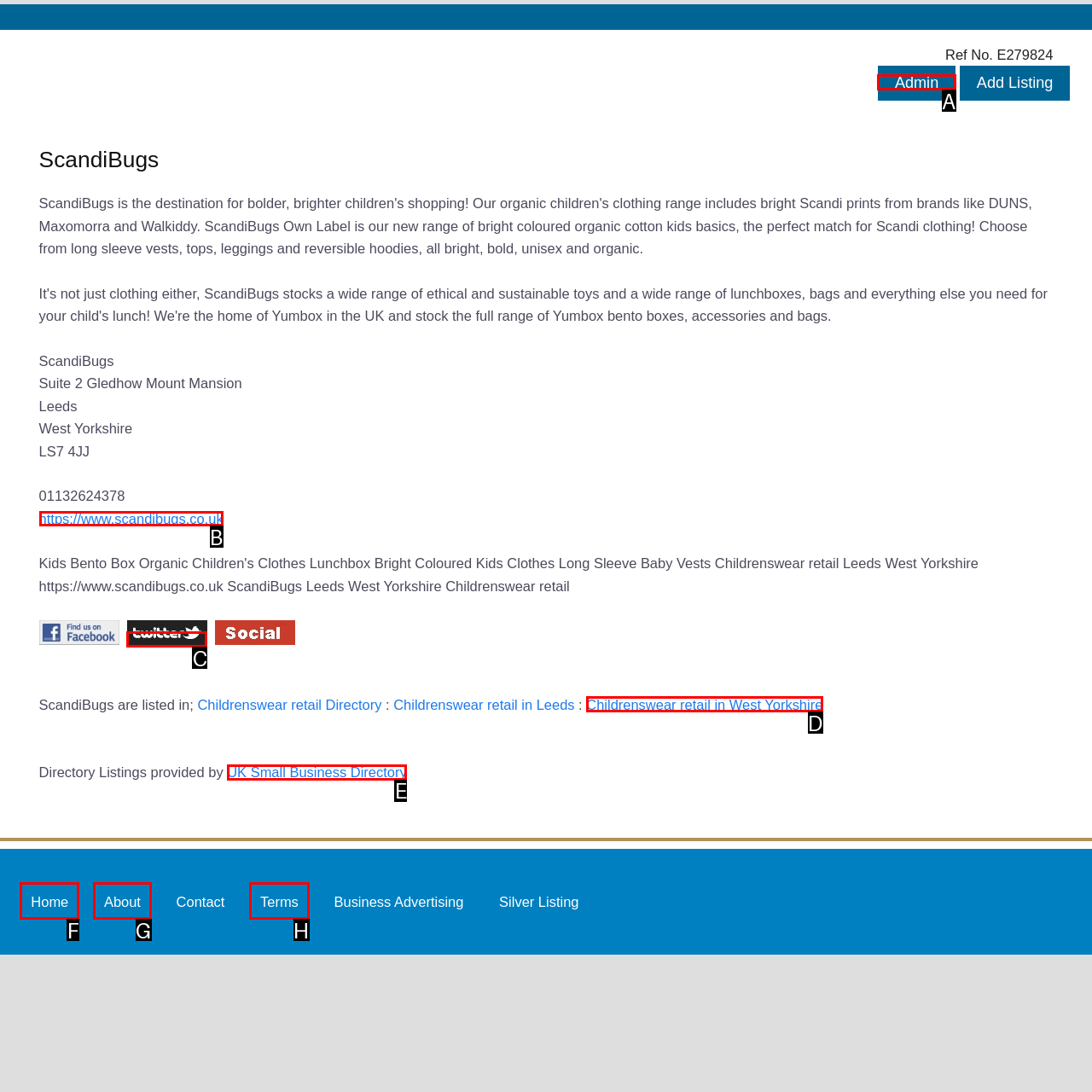Select the letter of the UI element that matches this task: Visit ScandiBugs website
Provide the answer as the letter of the correct choice.

B